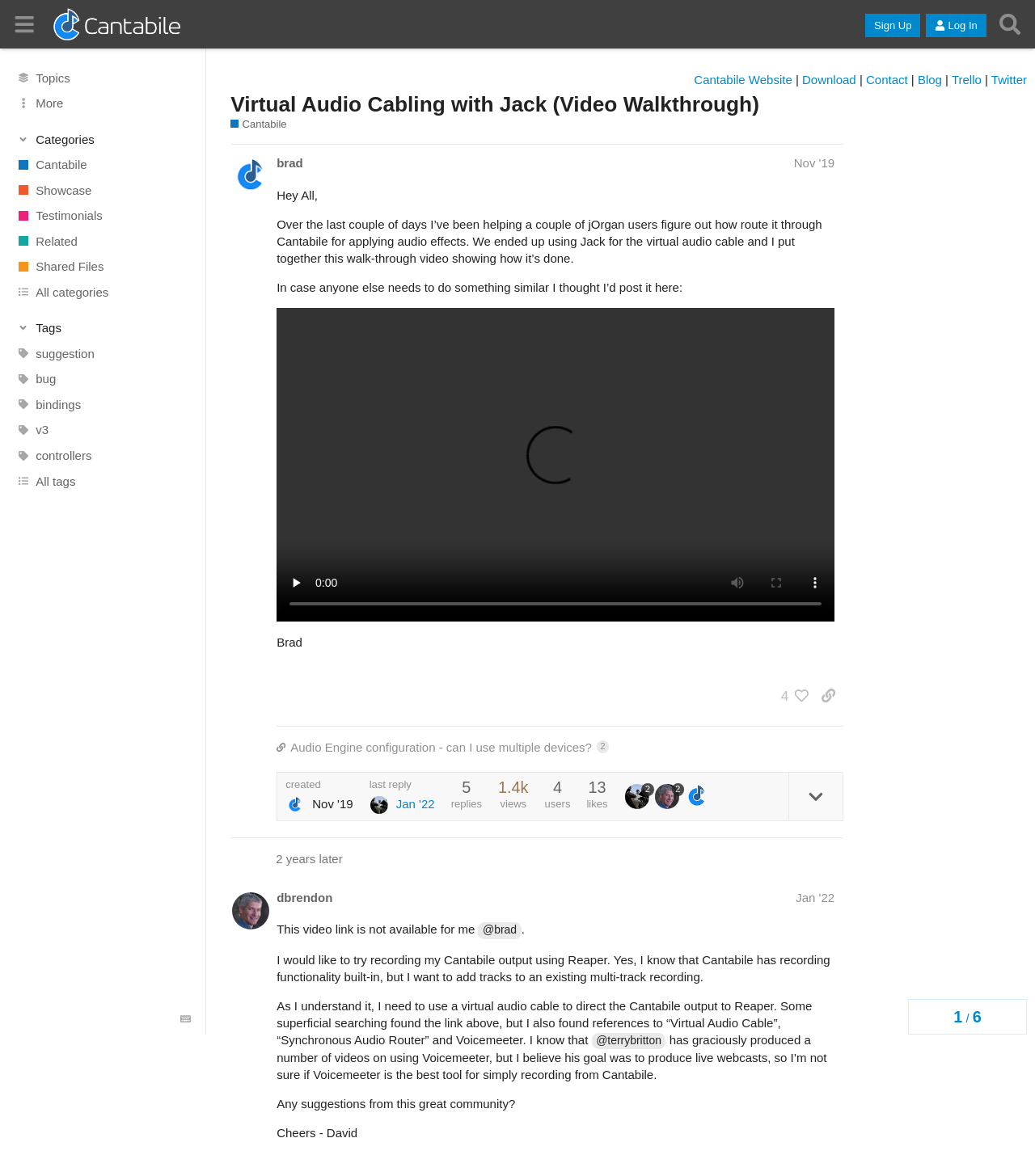Please find and provide the title of the webpage.

Virtual Audio Cabling with Jack (Video Walkthrough)